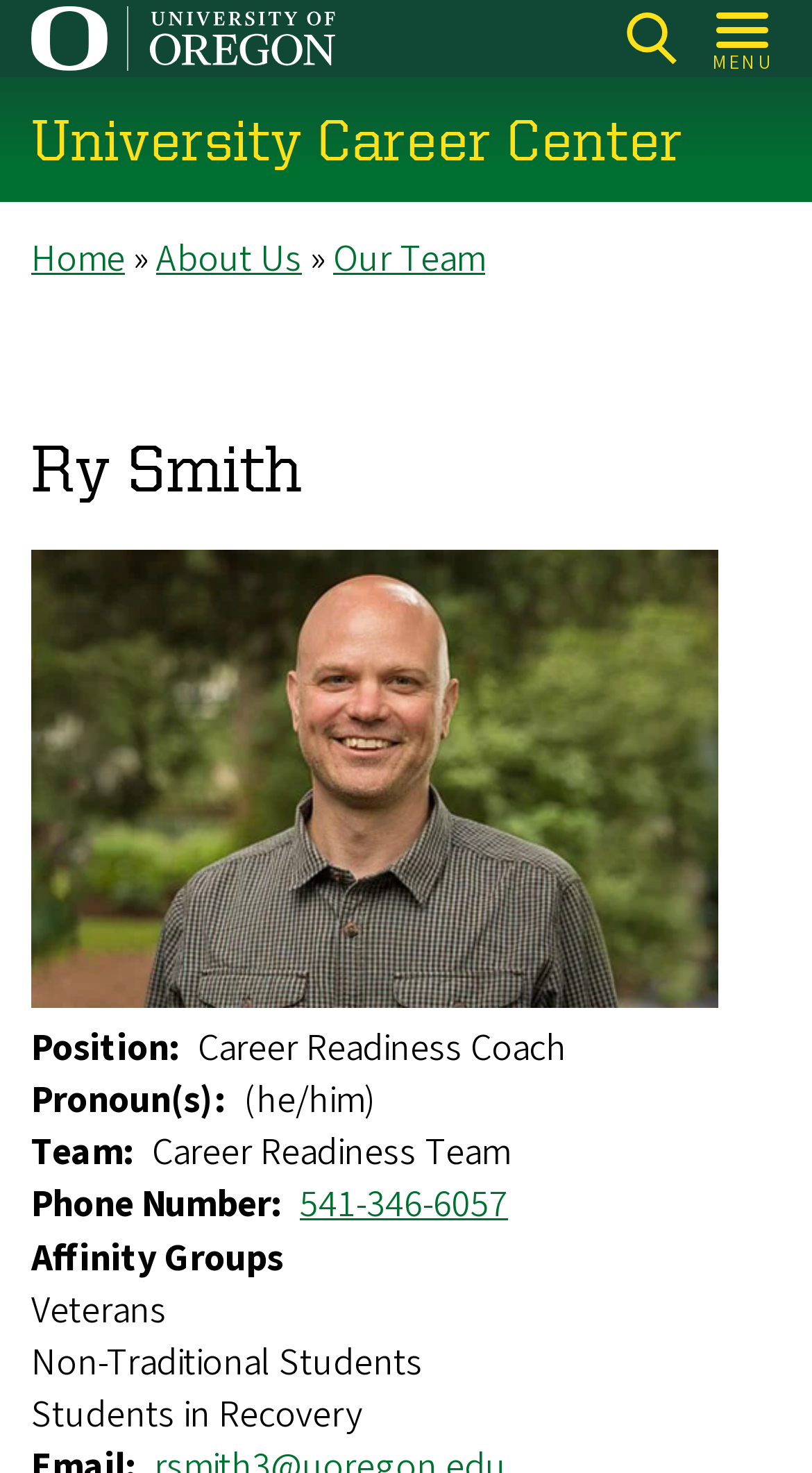Please mark the bounding box coordinates of the area that should be clicked to carry out the instruction: "open the menu".

[0.872, 0.001, 0.962, 0.051]